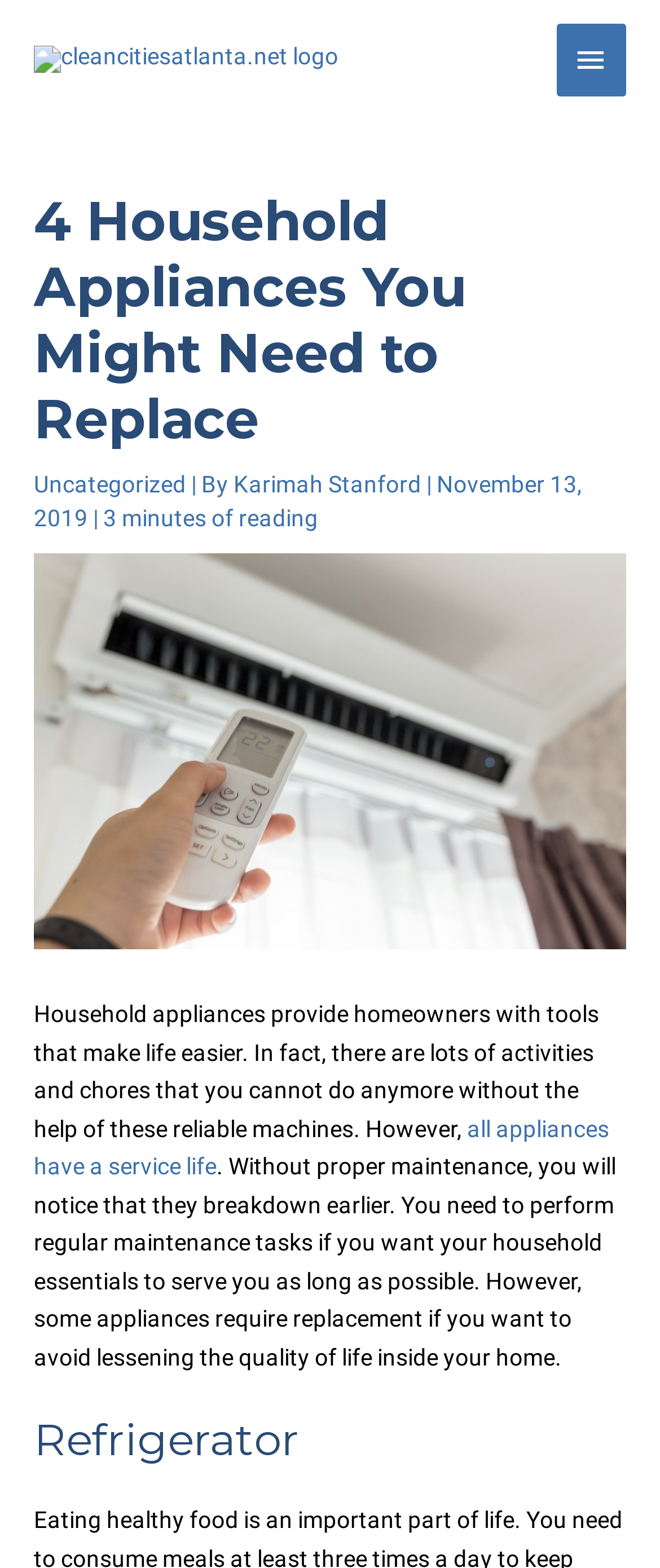Determine the bounding box of the UI component based on this description: "alt="cleancitiesatlanta.net logo"". The bounding box coordinates should be four float values between 0 and 1, i.e., [left, top, right, bottom].

[0.051, 0.028, 0.513, 0.045]